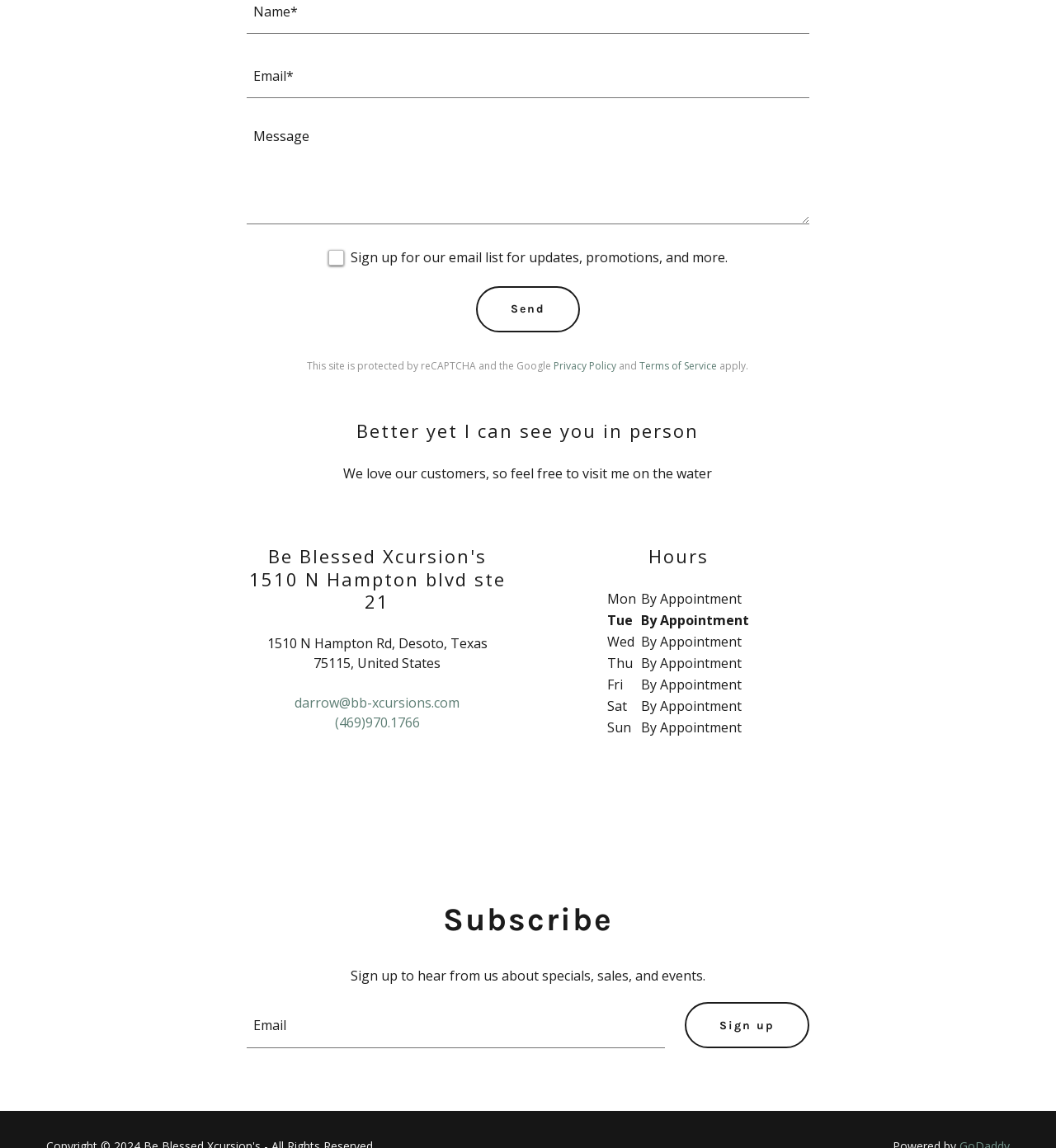What is the business's phone number?
Please provide a comprehensive answer based on the information in the image.

The business's phone number can be found in the link element with the text '(469)970.1766', which provides the phone number of the business.